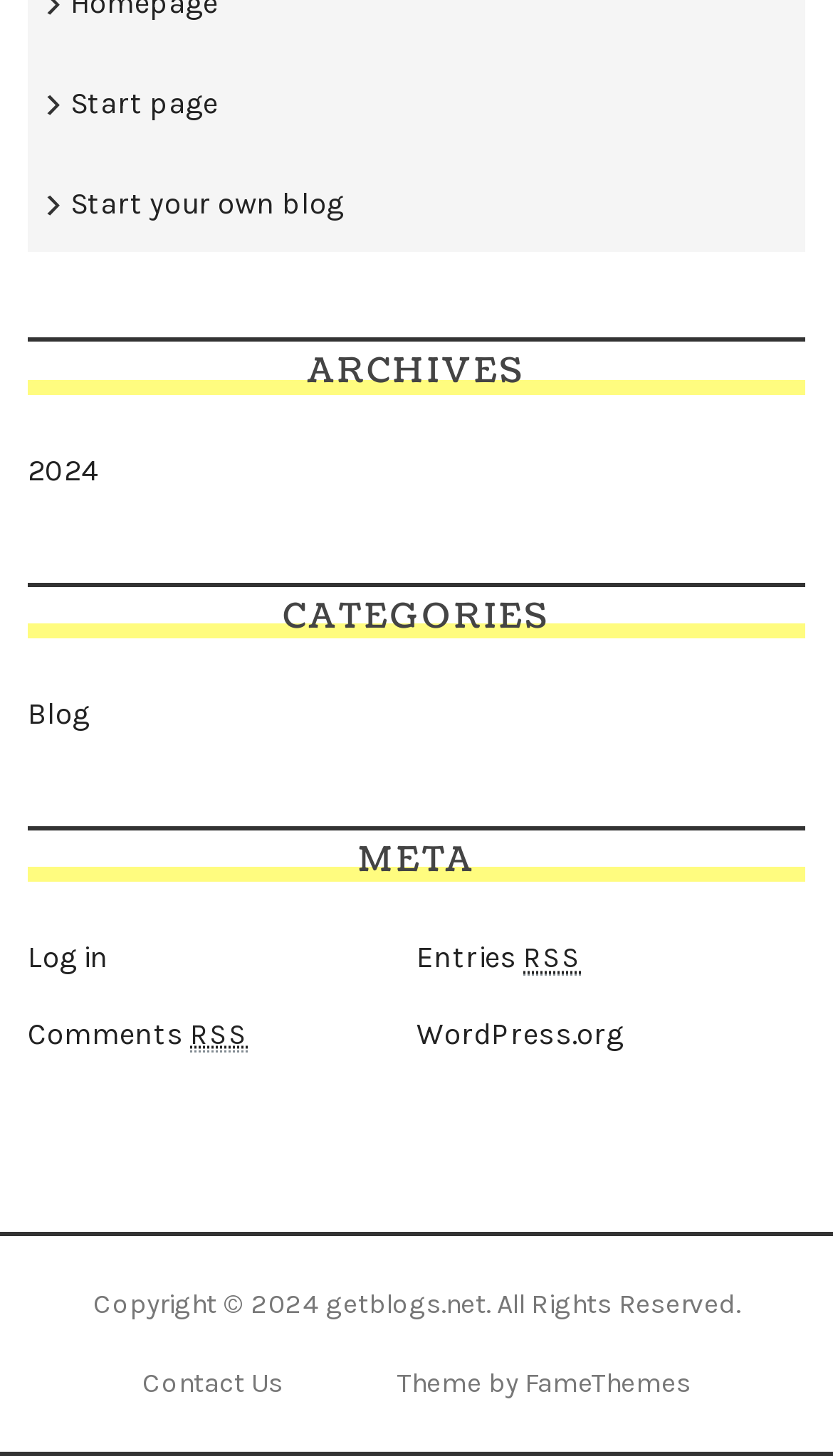Specify the bounding box coordinates for the region that must be clicked to perform the given instruction: "Go to start page".

[0.085, 0.059, 0.262, 0.084]